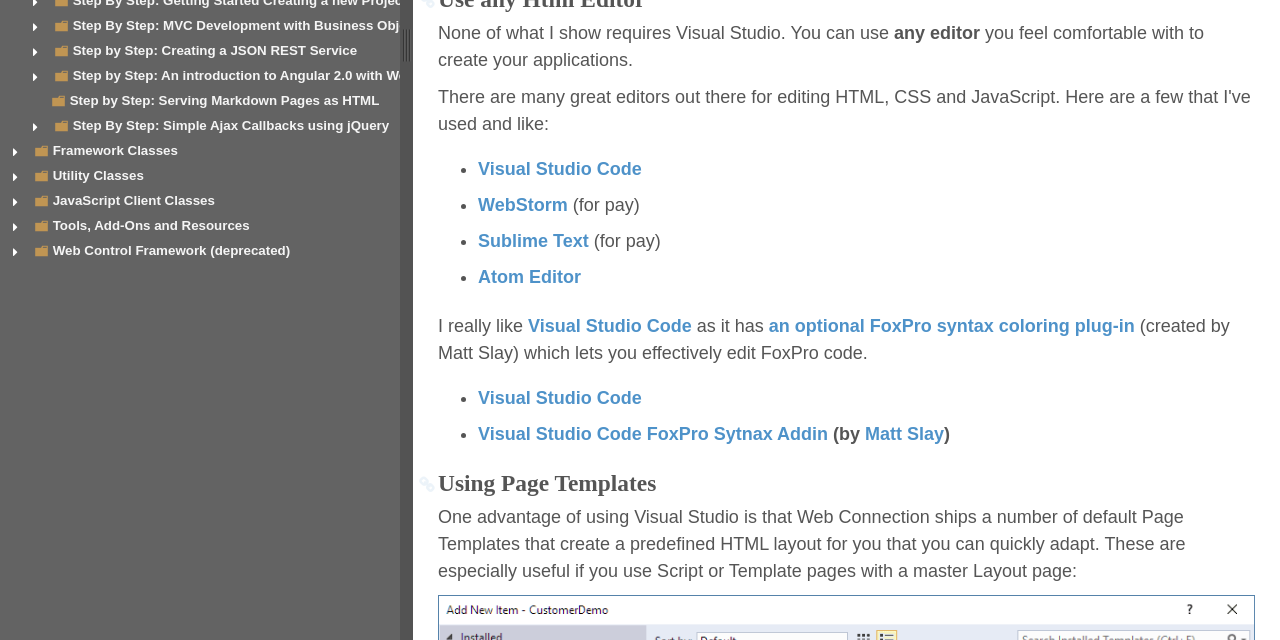Find the coordinates for the bounding box of the element with this description: "Sublime Text".

[0.373, 0.361, 0.46, 0.392]